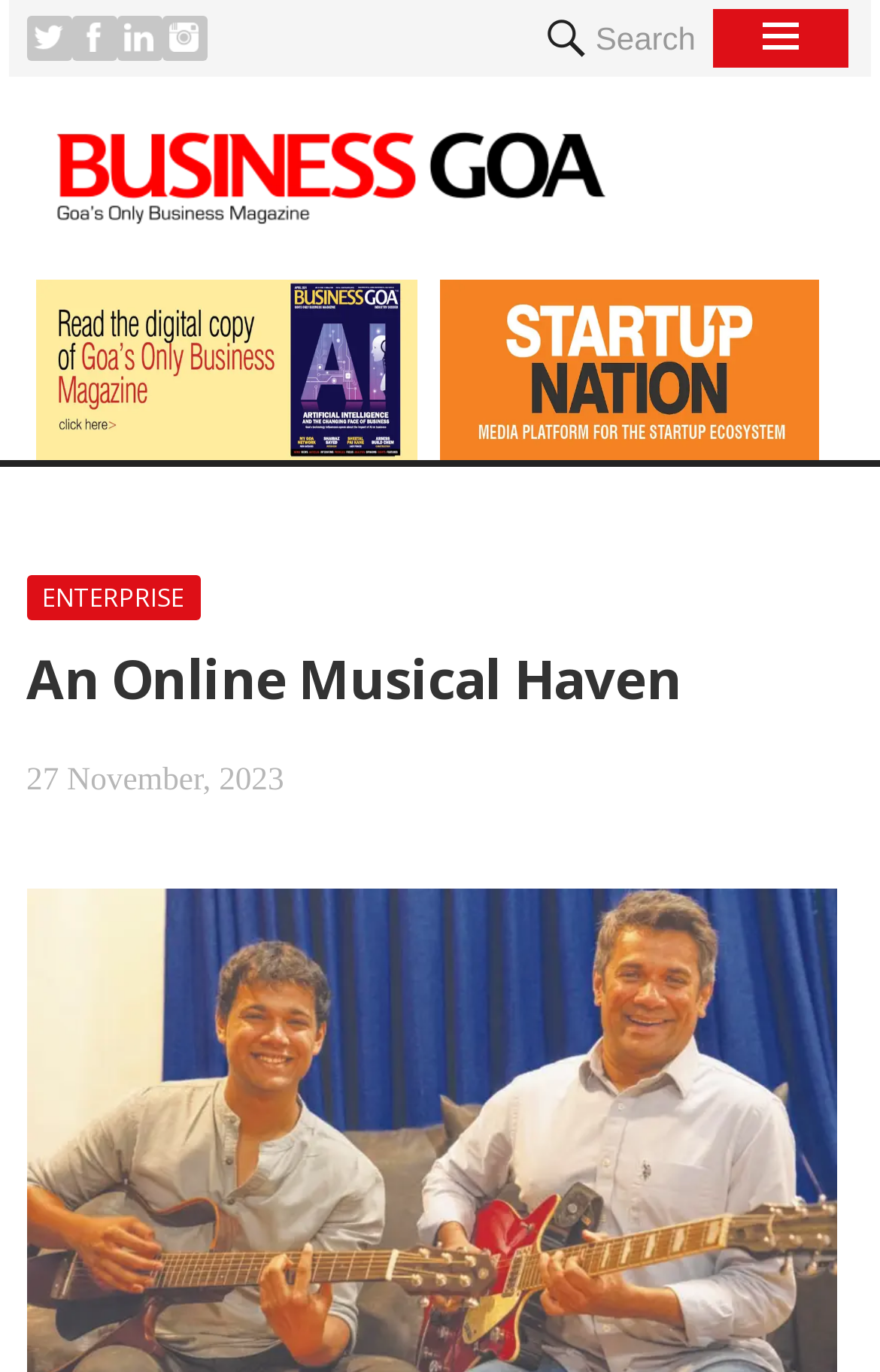Use a single word or phrase to answer this question: 
What is the text of the main heading?

An Online Musical Haven